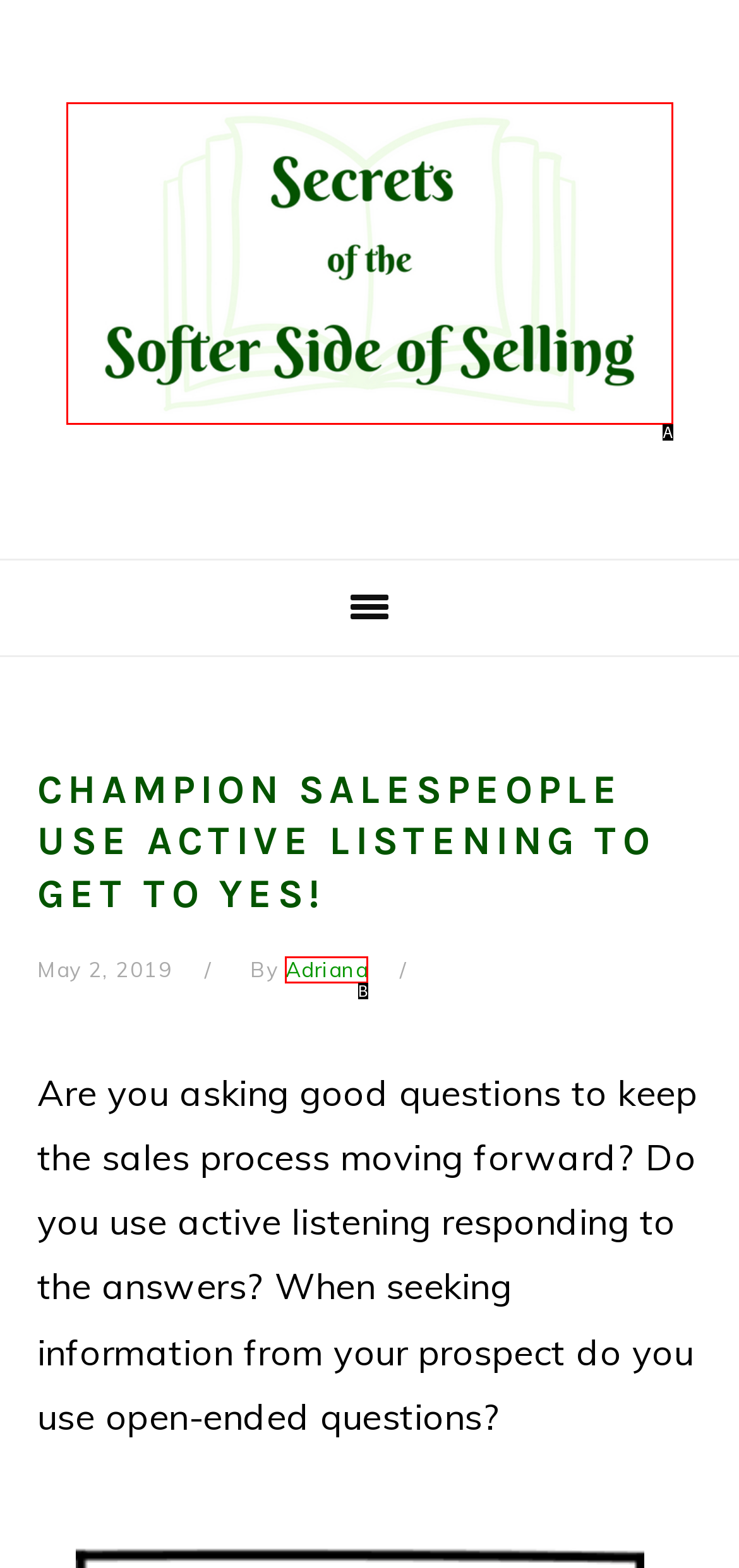Determine which option aligns with the description: Adriana. Provide the letter of the chosen option directly.

B